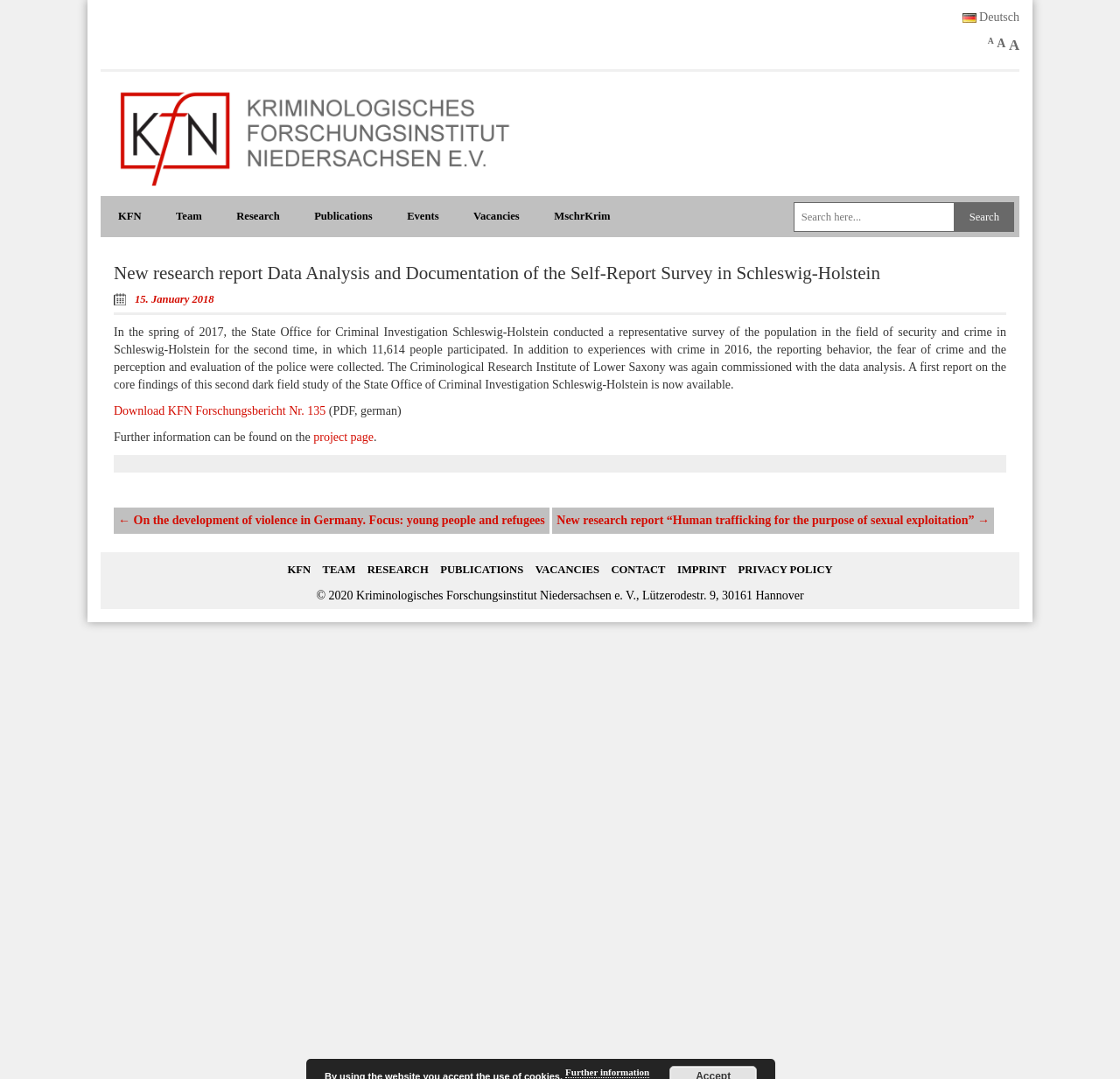Please mark the bounding box coordinates of the area that should be clicked to carry out the instruction: "Check the next post".

[0.493, 0.47, 0.888, 0.495]